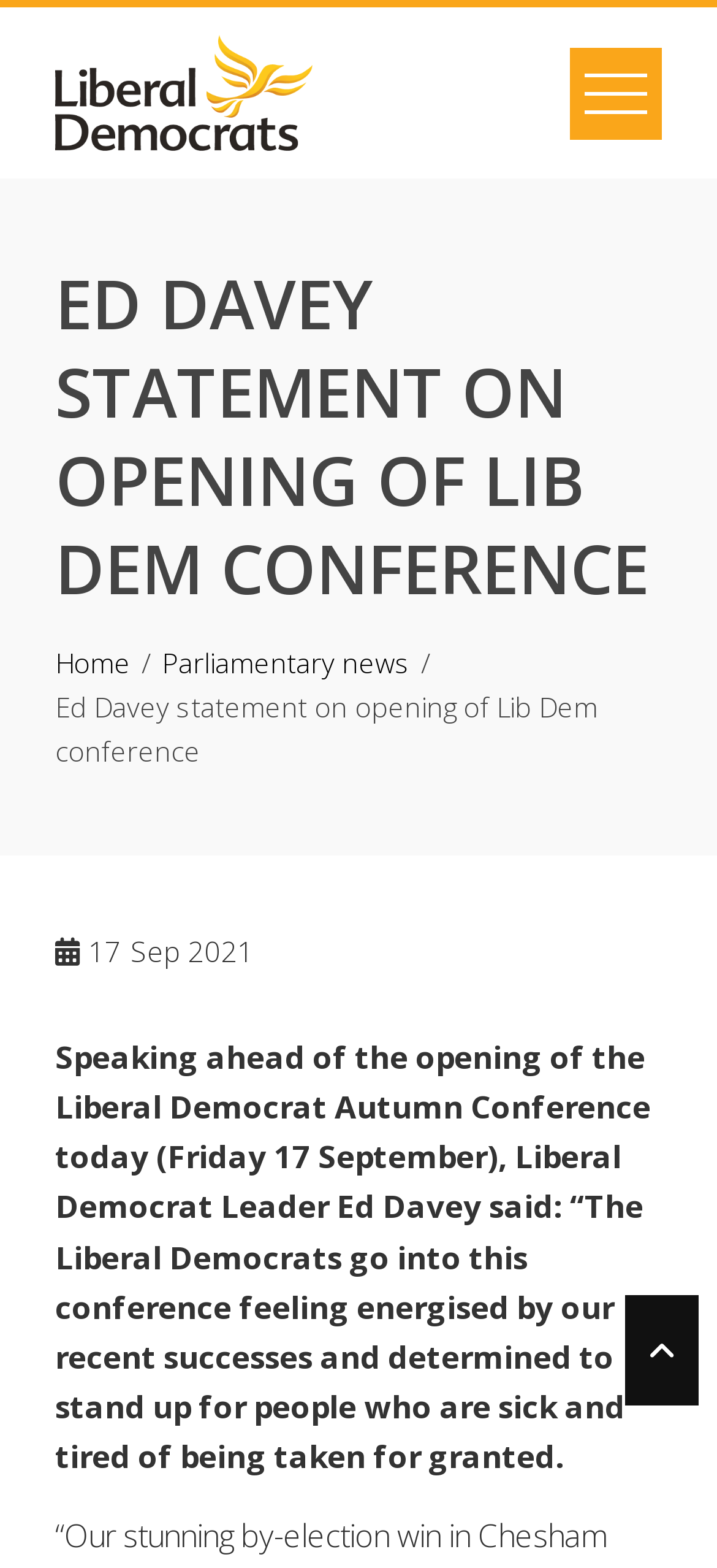Given the content of the image, can you provide a detailed answer to the question?
What is the name of the Liberal Democrat Leader?

I found the answer by reading the text in the webpage, specifically the sentence 'Liberal Democrat Leader Ed Davey said...' which mentions the name of the leader.